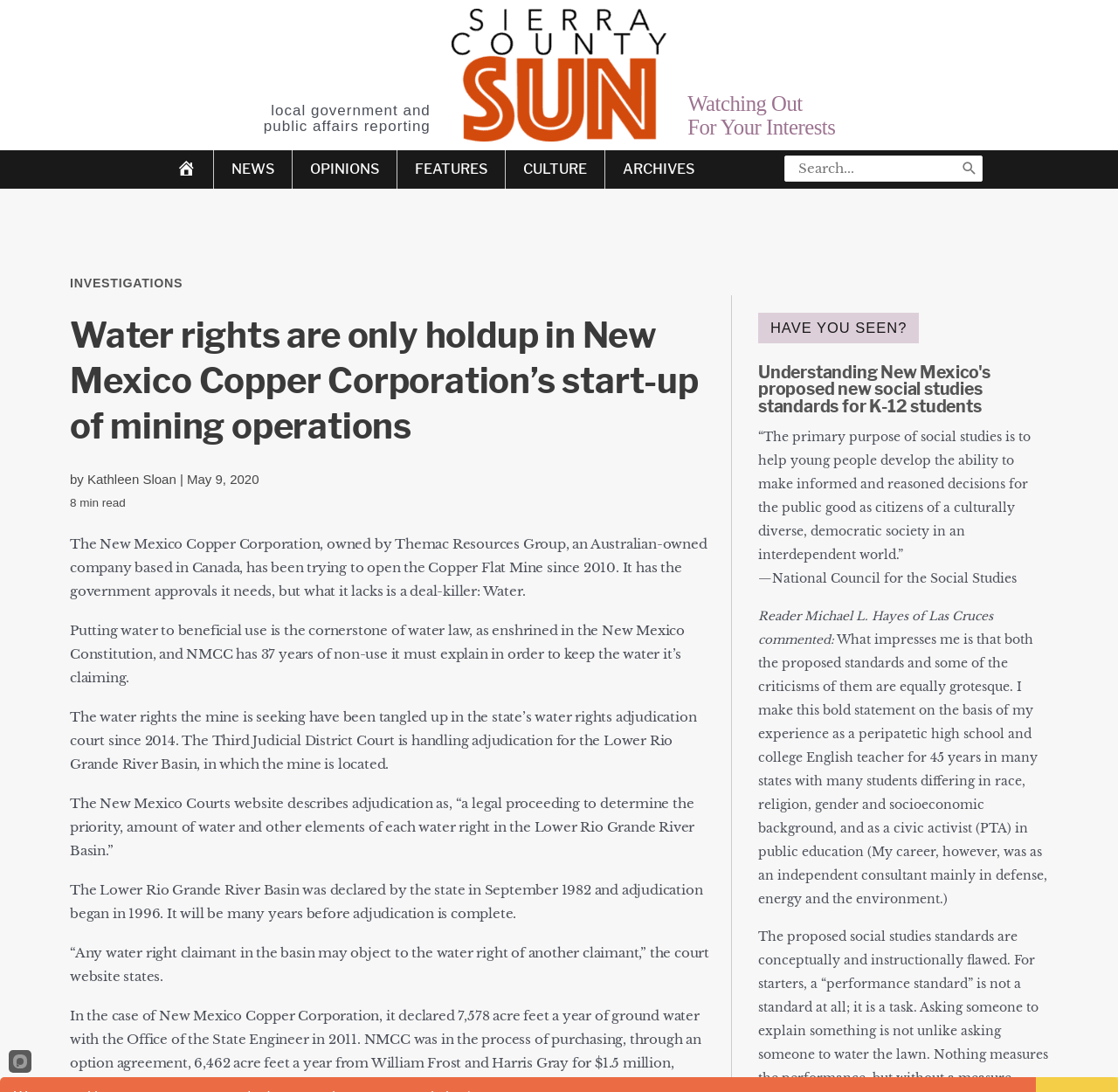Kindly determine the bounding box coordinates for the clickable area to achieve the given instruction: "Read INVESTIGATIONS".

[0.062, 0.253, 0.163, 0.266]